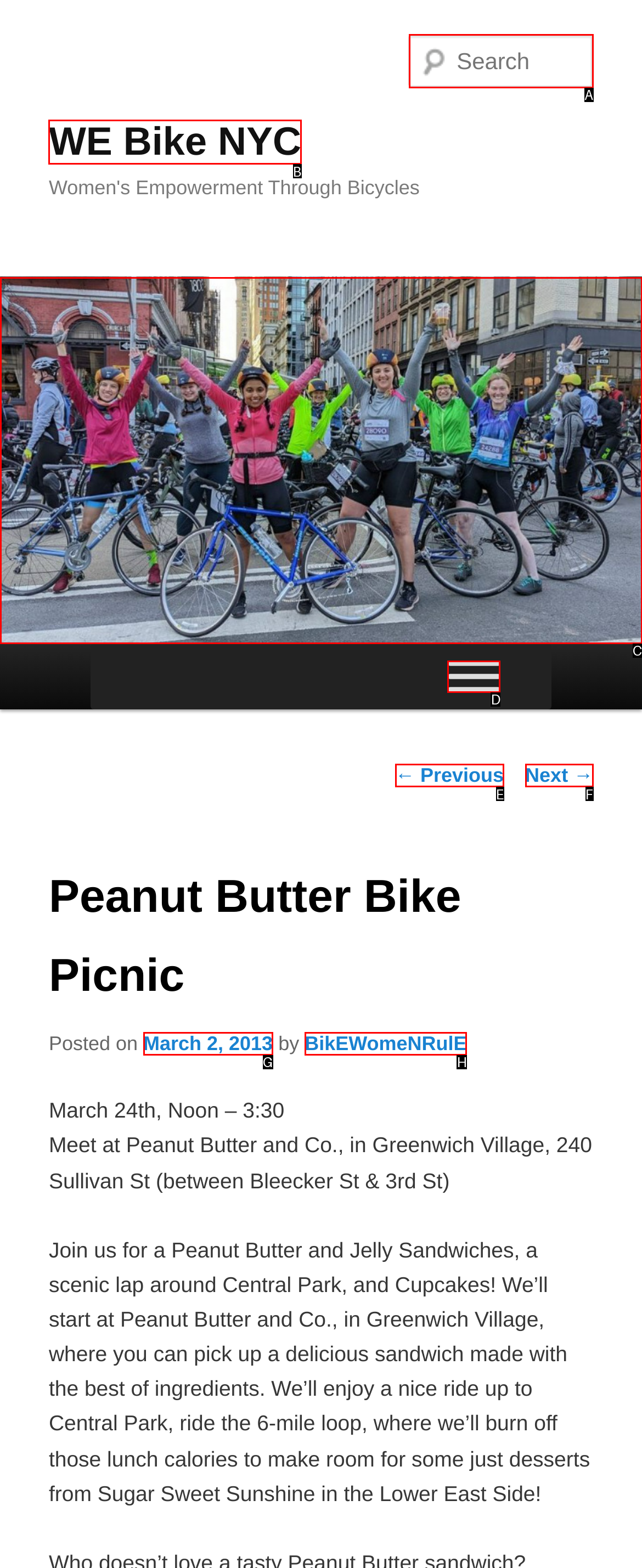Tell me which letter I should select to achieve the following goal: Search for something
Answer with the corresponding letter from the provided options directly.

A